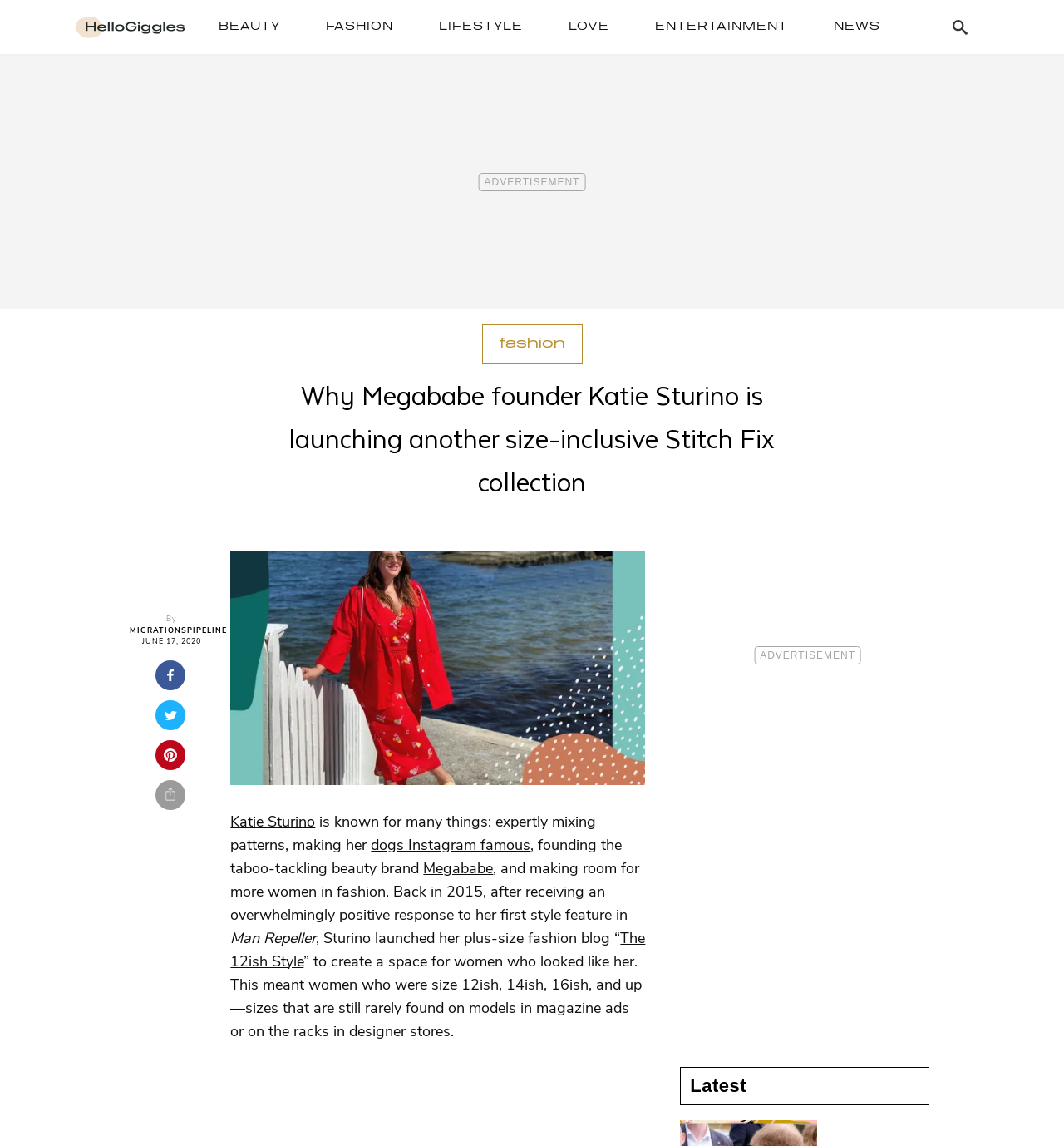Could you highlight the region that needs to be clicked to execute the instruction: "Read Katie Sturino's article"?

[0.217, 0.708, 0.296, 0.725]